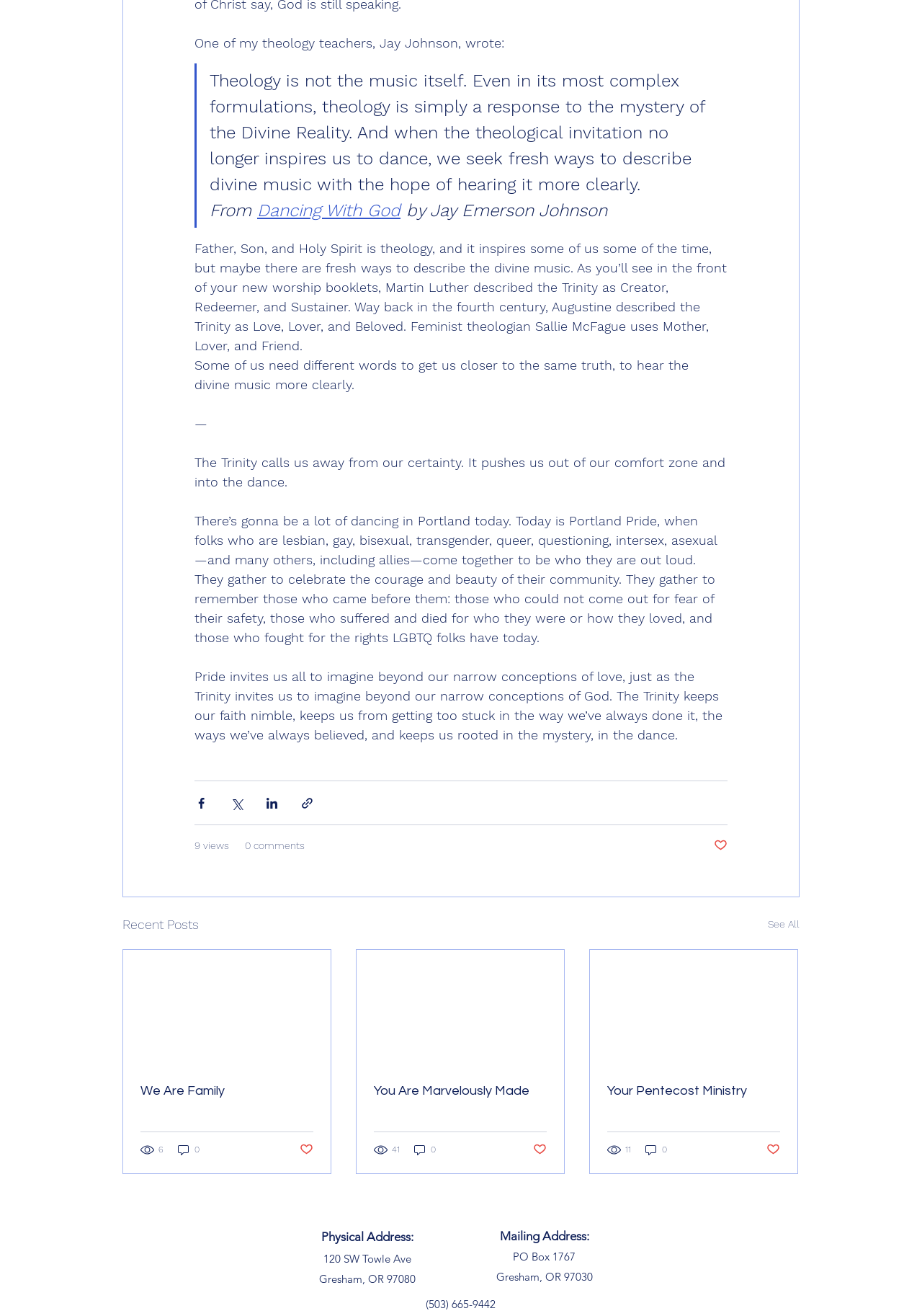Identify the bounding box coordinates of the clickable section necessary to follow the following instruction: "See All". The coordinates should be presented as four float numbers from 0 to 1, i.e., [left, top, right, bottom].

[0.833, 0.694, 0.867, 0.71]